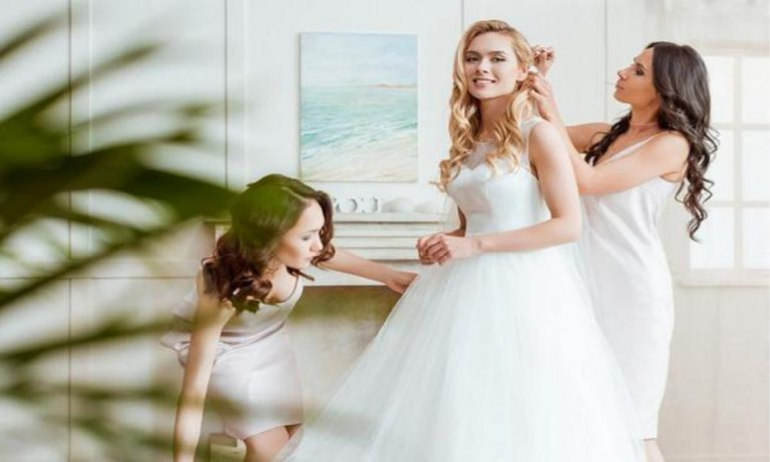Respond to the question below with a single word or phrase:
How many bridesmaids are assisting the bride?

two